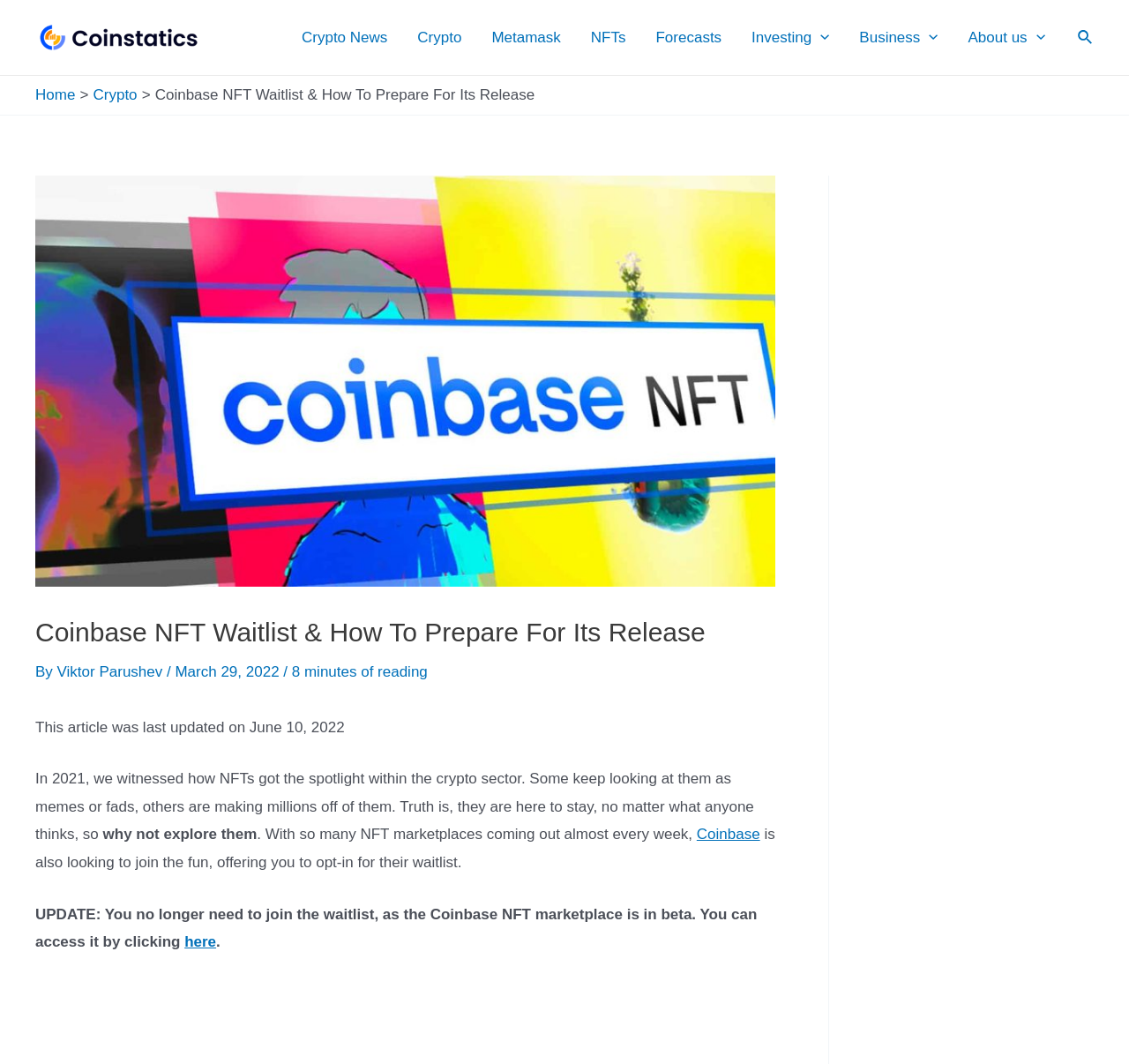When was the article last updated?
Offer a detailed and full explanation in response to the question.

The article was last updated on June 10, 2022, as stated in the text 'This article was last updated on June 10, 2022' below the heading of the article.